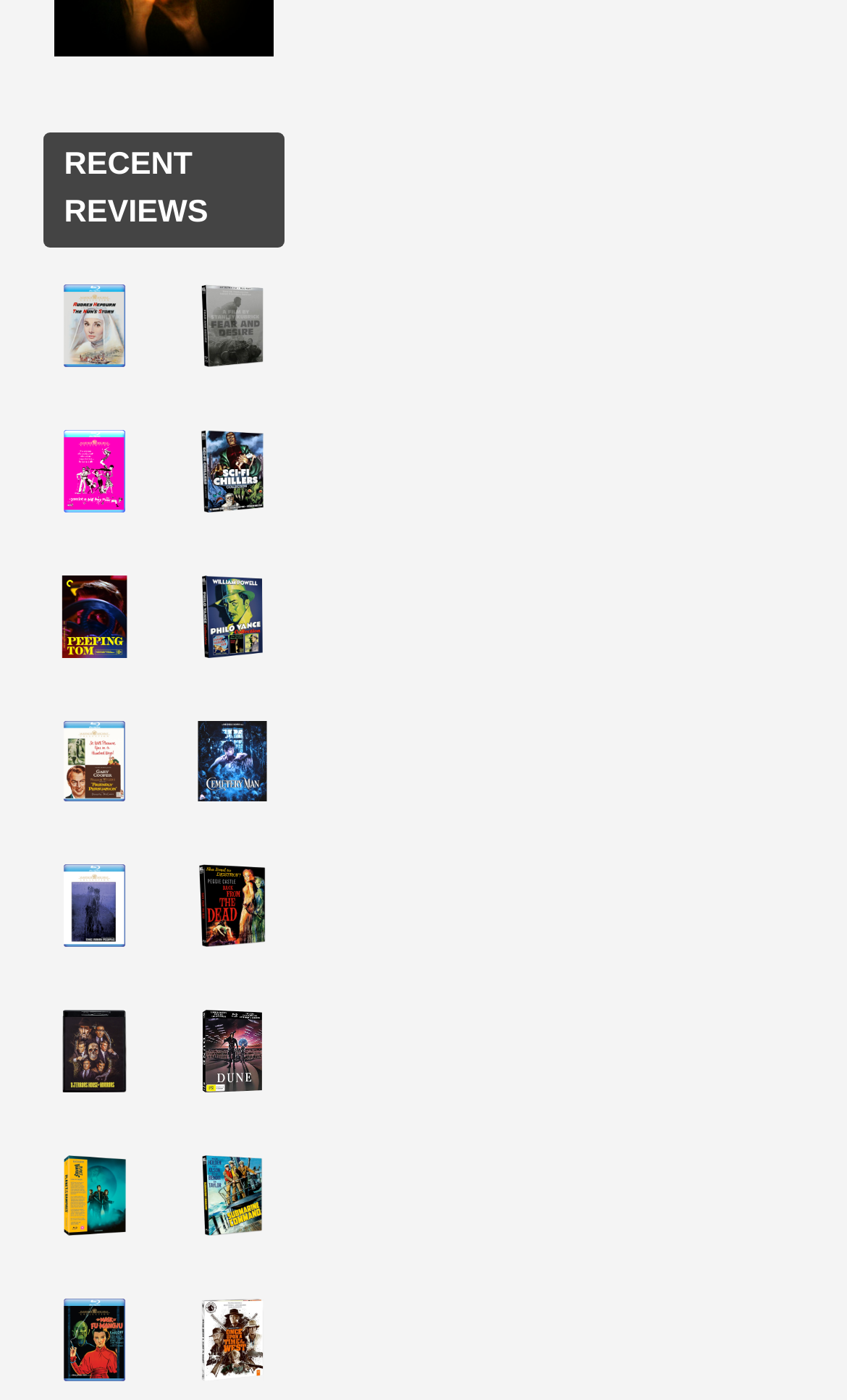Determine the bounding box coordinates of the target area to click to execute the following instruction: "Click on The Nun’s Story."

[0.05, 0.196, 0.172, 0.275]